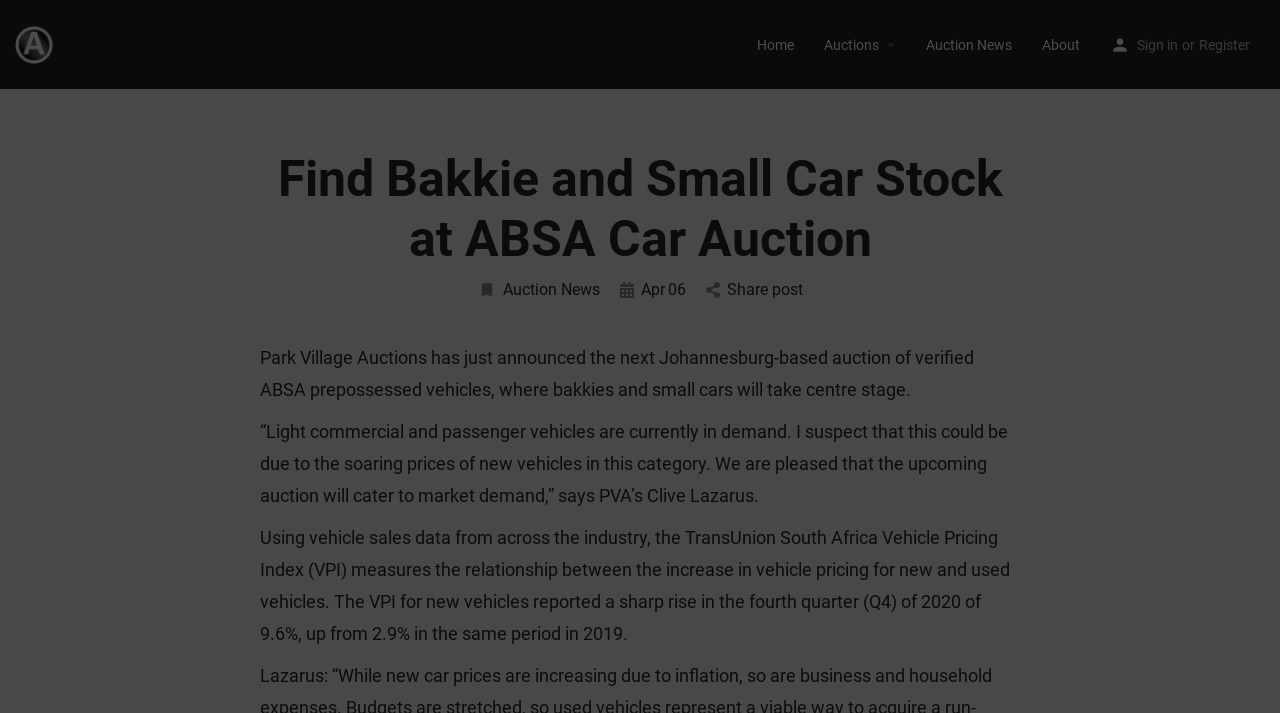Determine the bounding box coordinates of the clickable region to execute the instruction: "Read the latest Auction News". The coordinates should be four float numbers between 0 and 1, denoted as [left, top, right, bottom].

[0.373, 0.391, 0.468, 0.423]